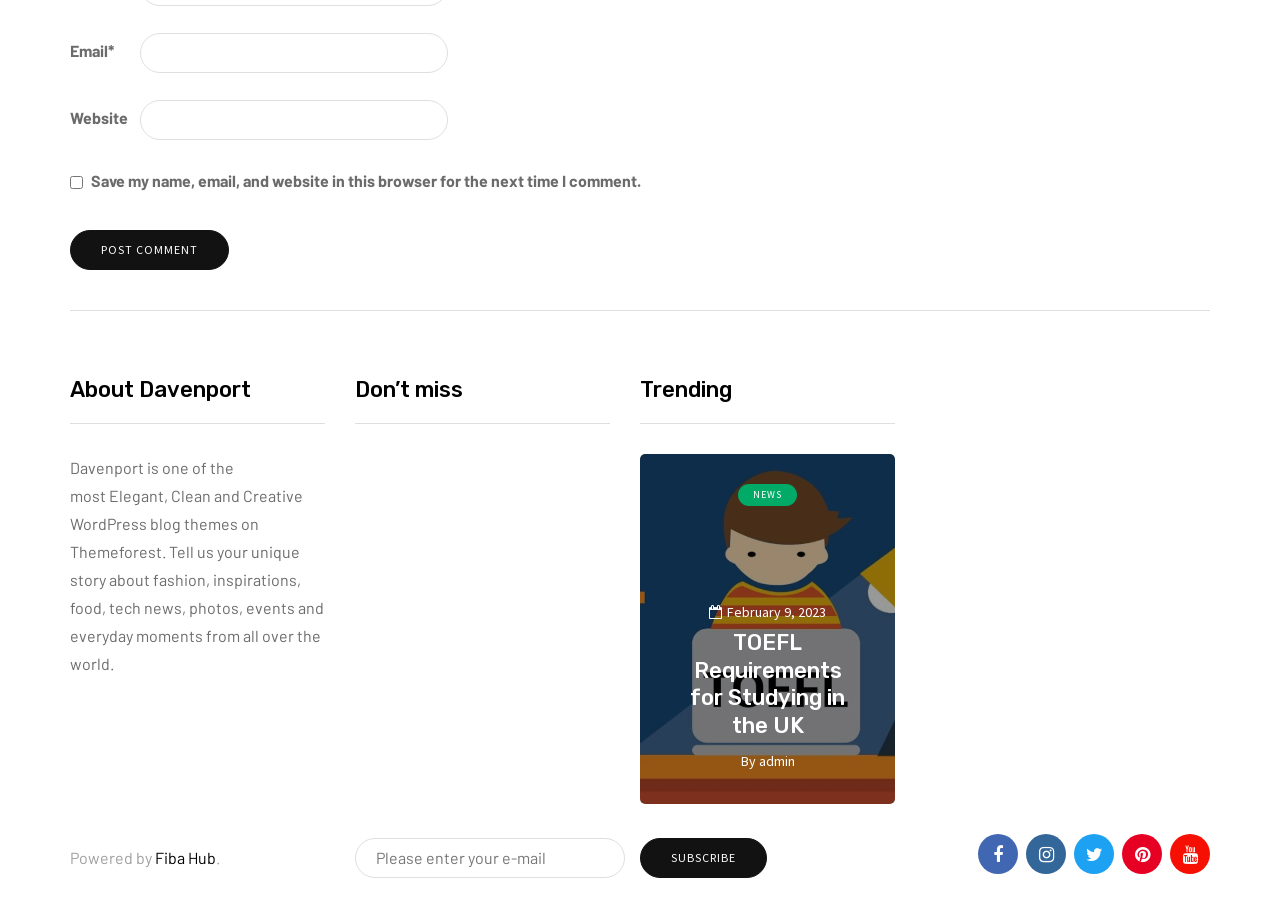Give the bounding box coordinates for this UI element: "parent_node: Website name="url"". The coordinates should be four float numbers between 0 and 1, arranged as [left, top, right, bottom].

[0.109, 0.109, 0.35, 0.153]